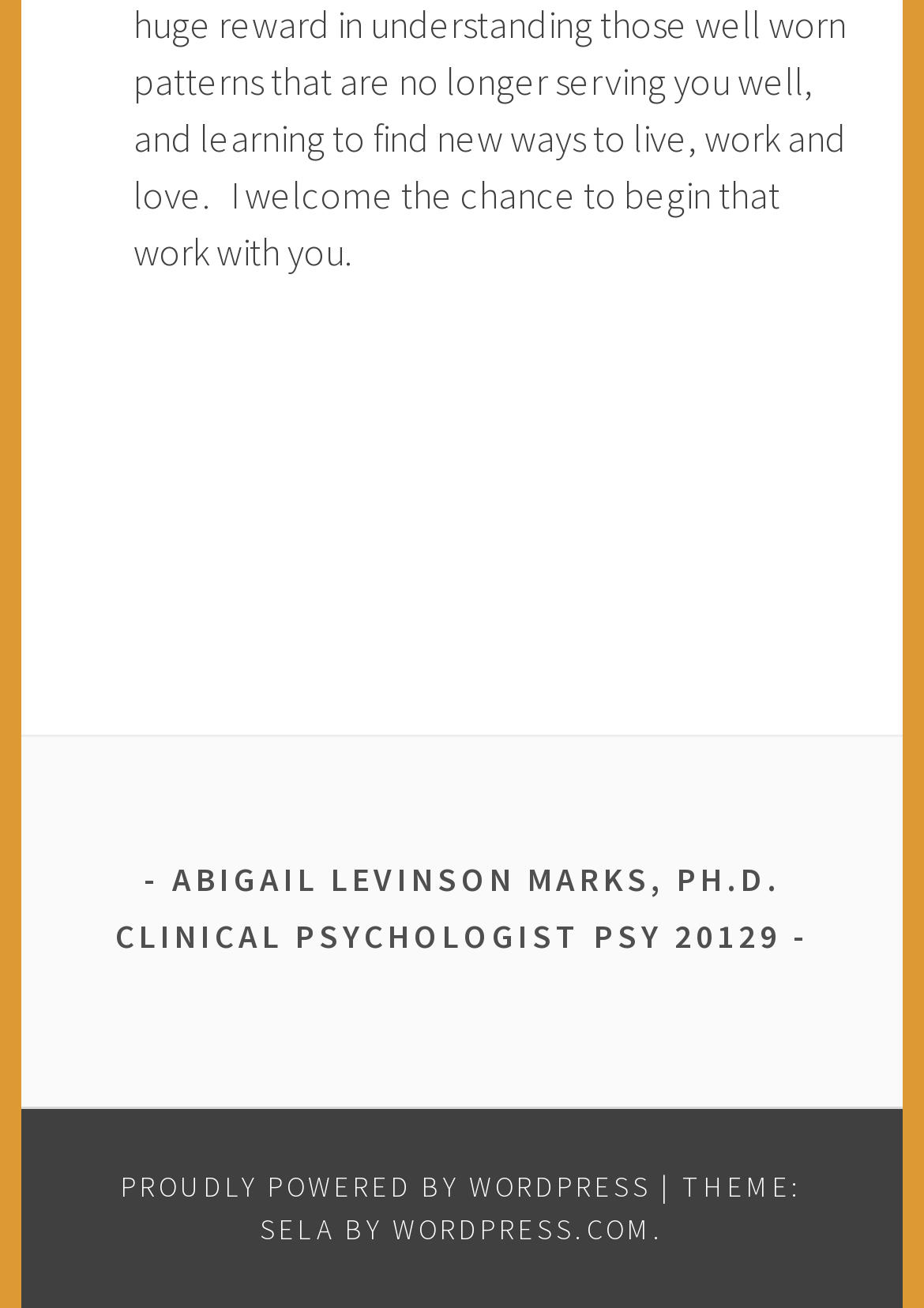Bounding box coordinates should be in the format (top-left x, top-left y, bottom-right x, bottom-right y) and all values should be floating point numbers between 0 and 1. Determine the bounding box coordinate for the UI element described as: parent_node: Search

None